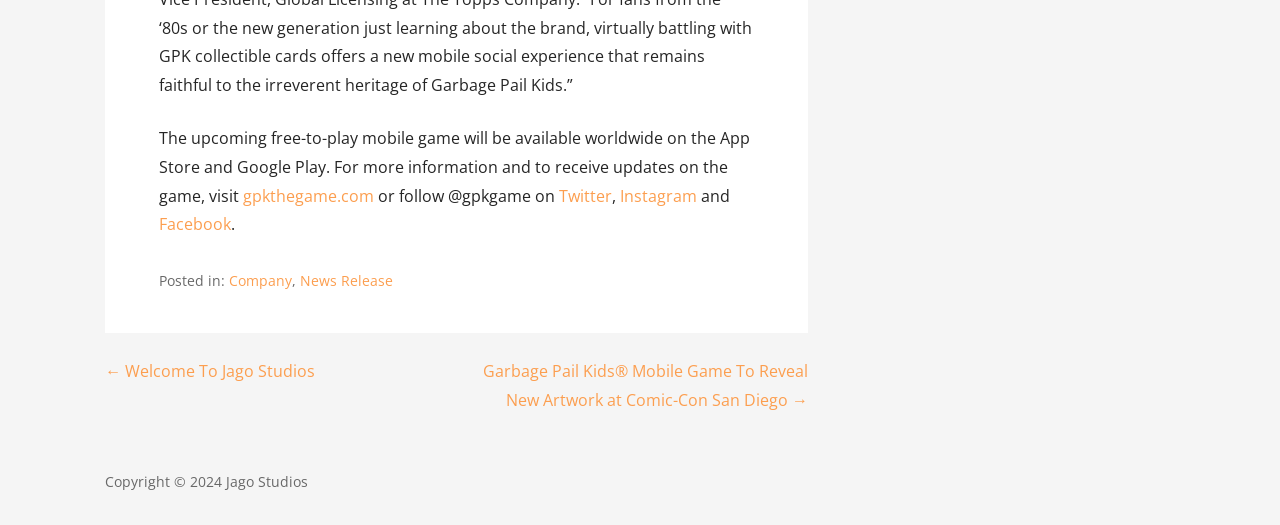Provide a single word or phrase to answer the given question: 
What is the game about?

Garbage Pail Kids